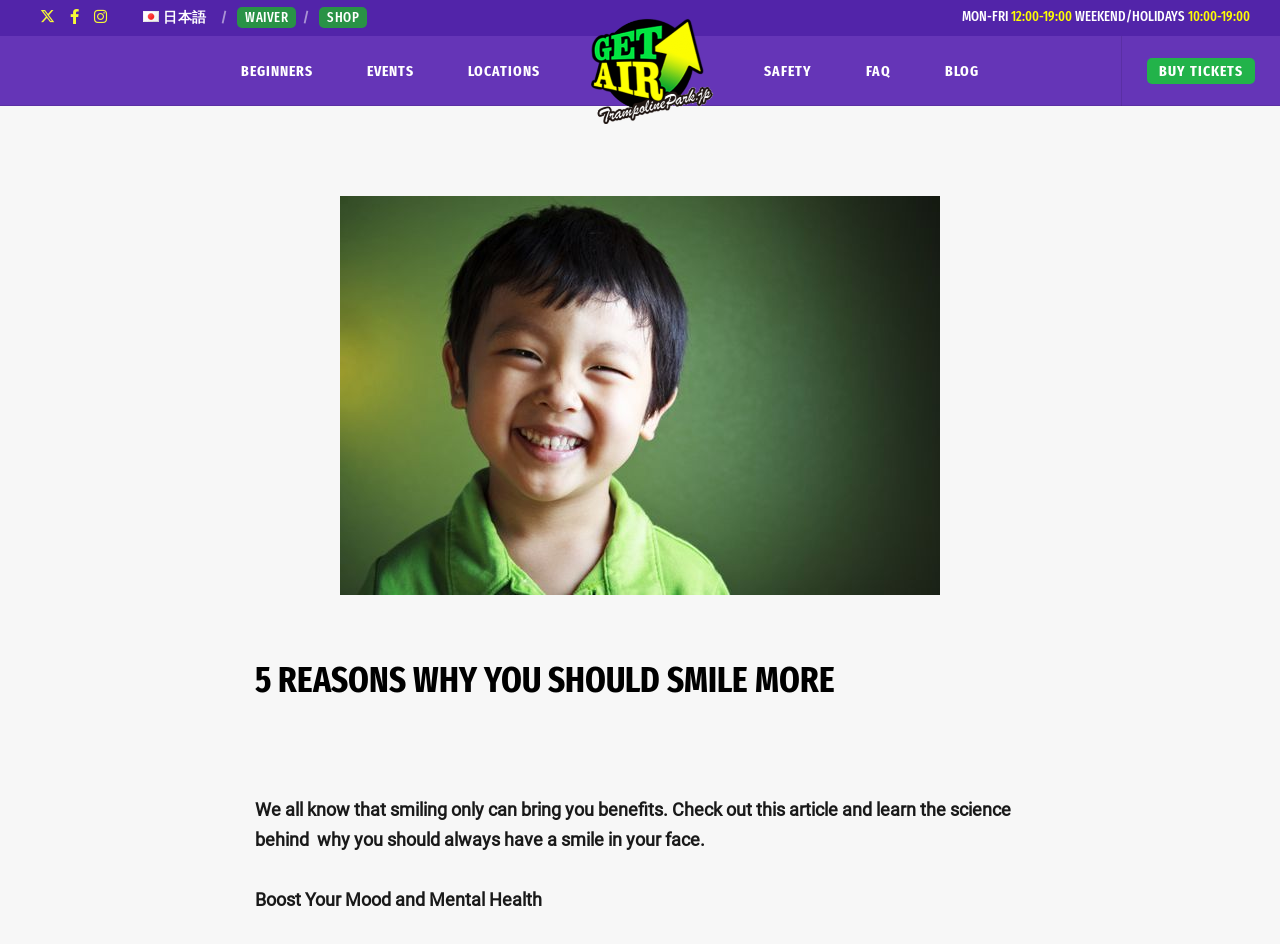Provide a comprehensive caption for the webpage.

The webpage is about the benefits of smiling, with a focus on 5 reasons why one should smile more. At the top left corner, there are social media links to Facebook and Instagram, as well as a link to change the language to Japanese. Next to these links, there are links to a waiver, a shop, and other pages.

On the top right side, there is a section displaying the business hours, with separate timings for weekdays and weekends/holidays. Below this section, there is a table with a prominent "BUY TICKETS" button.

The main content of the page is divided into sections, with links to various topics such as beginners, events, locations, safety, FAQ, and blog. The main heading "5 REASONS WHY YOU SHOULD SMILE MORE" is centered on the page, followed by a brief introduction to the article. The introduction explains that smiling has benefits and invites the reader to learn about the science behind it.

Below the introduction, there is a subheading "Boost Your Mood and Mental Health", which is likely the first reason why one should smile more.